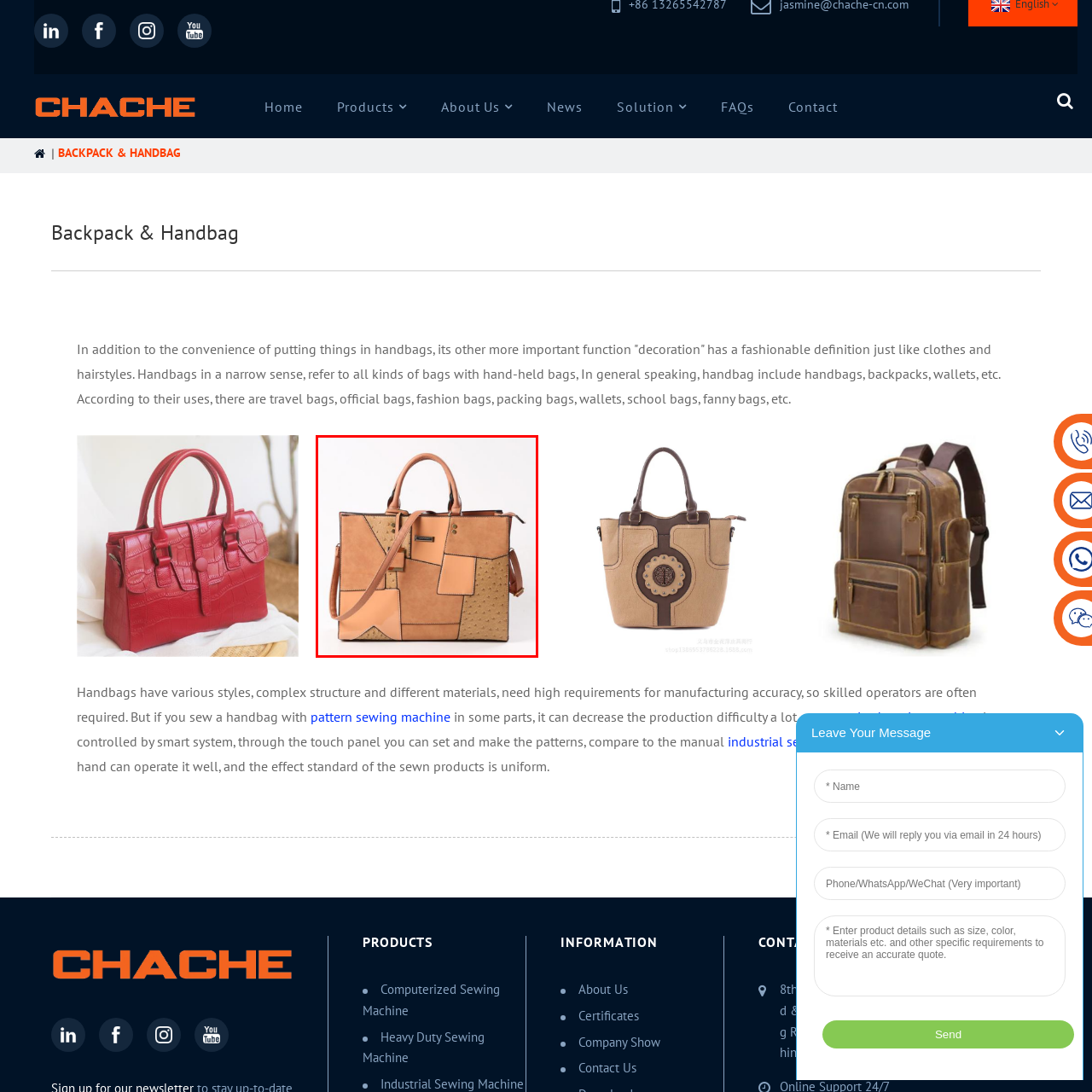Please examine the highlighted section of the image enclosed in the red rectangle and provide a comprehensive answer to the following question based on your observation: What is the handbag suitable for?

According to the caption, the handbag is a perfect accessory for both casual and professional settings, indicating that it is versatile and can be used in various contexts.